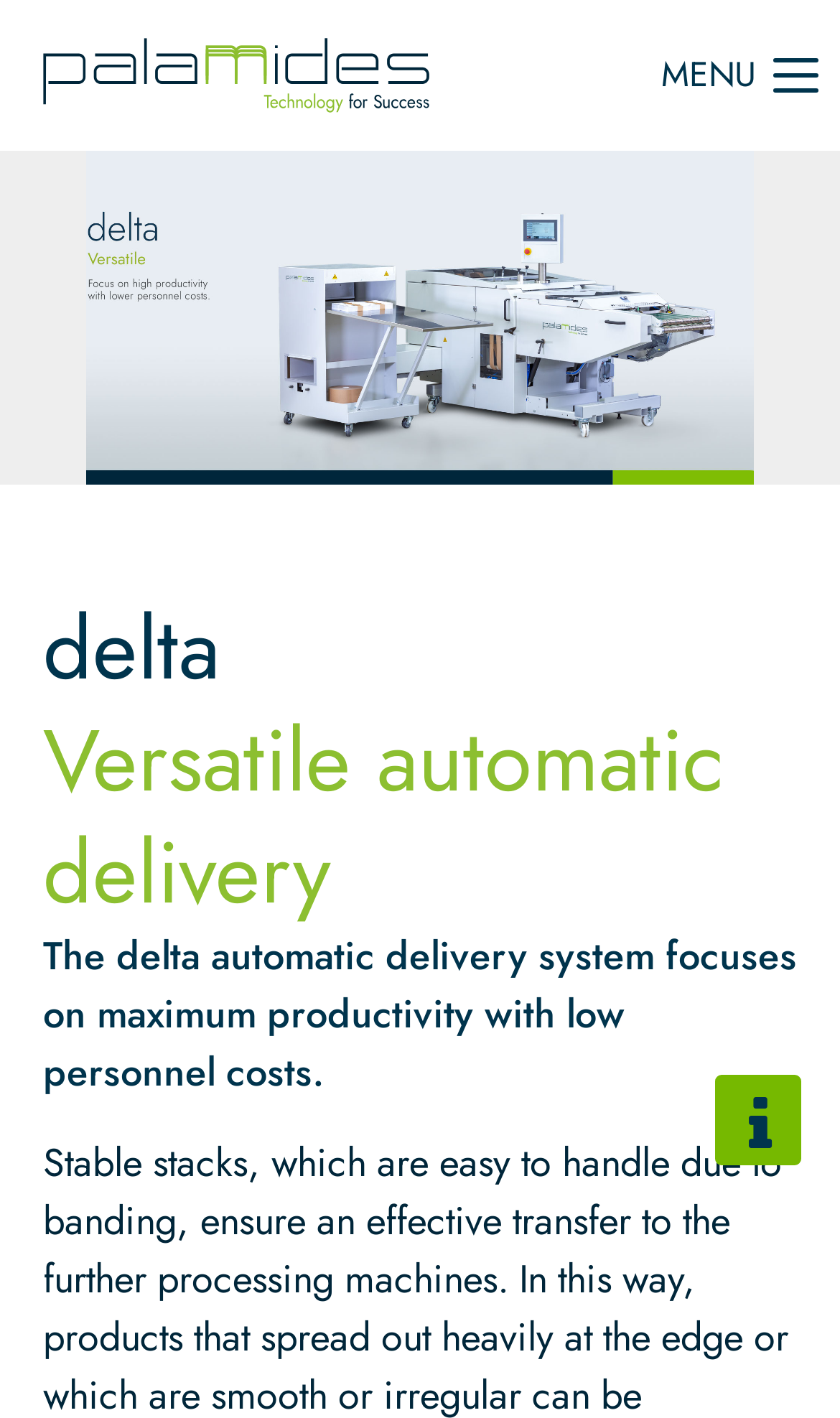Determine the bounding box coordinates of the UI element that matches the following description: "parent_node: Username name="username"". The coordinates should be four float numbers between 0 and 1 in the format [left, top, right, bottom].

[0.118, 0.166, 0.882, 0.243]